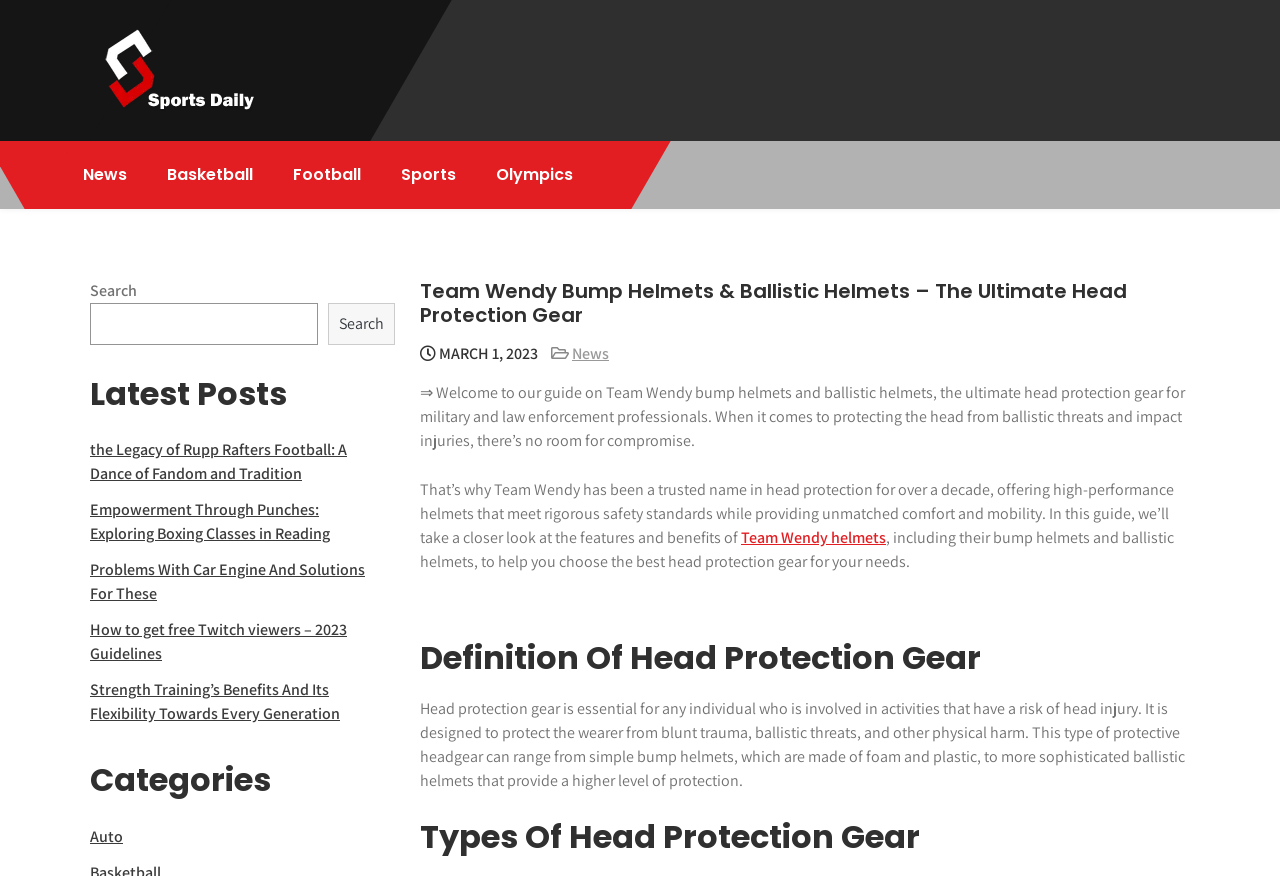Please determine the bounding box of the UI element that matches this description: parent_node: Sports Daily. The coordinates should be given as (top-left x, top-left y, bottom-right x, bottom-right y), with all values between 0 and 1.

[0.043, 0.123, 0.238, 0.147]